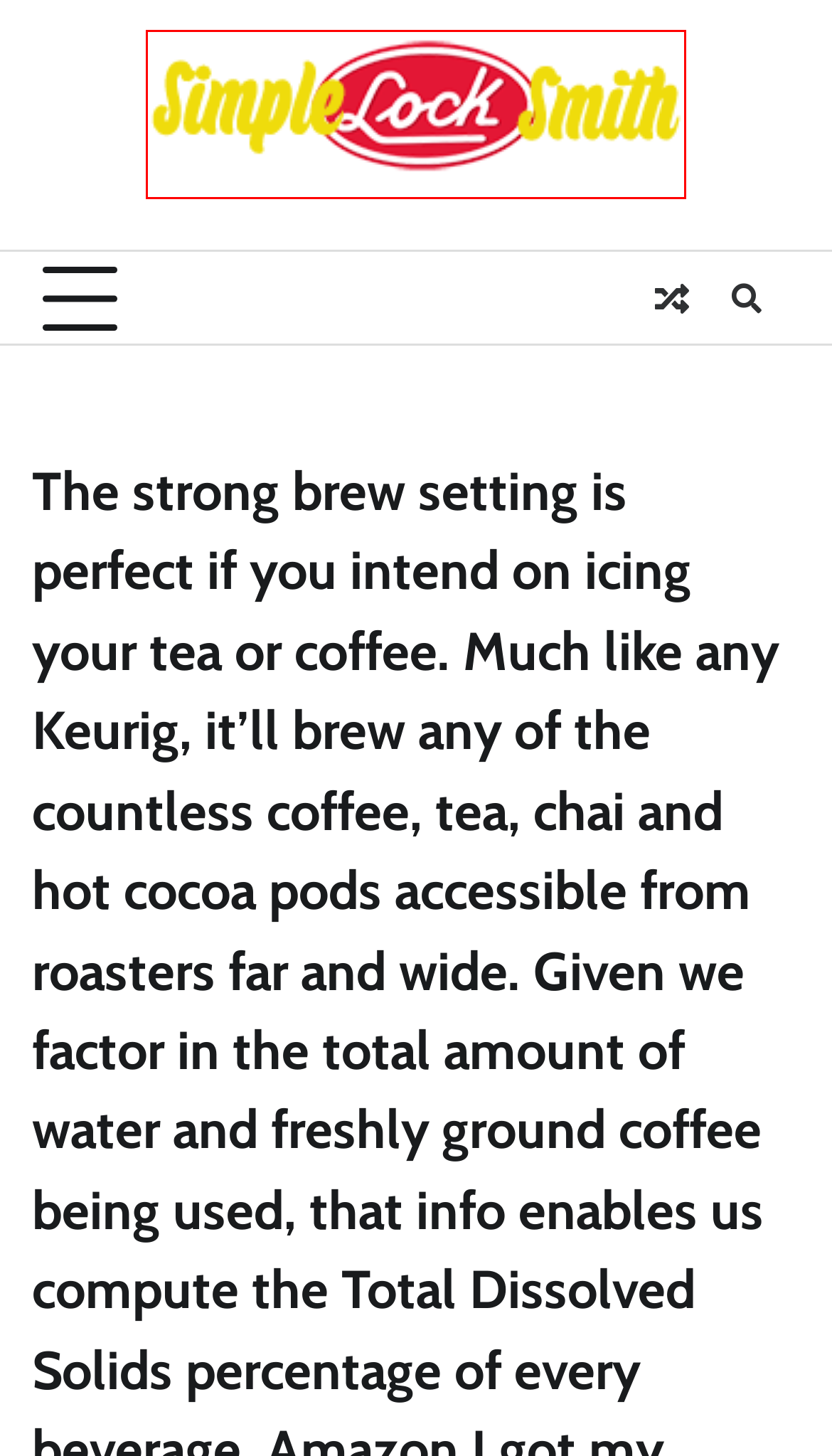You are provided with a screenshot of a webpage highlighting a UI element with a red bounding box. Choose the most suitable webpage description that matches the new page after clicking the element in the bounding box. Here are the candidates:
A. Efficient Communication – A Key to Success in Business – Simple Lock Smith
B. simplelocksmith – Simple Lock Smith
C. pansysyrup43 » Darmowe audiobooki
D. Simple Lock Smith – News Mantra
E. Adore Themes – Market Place for WordPress Themes
F. Immigration Attorney Wage Istanbul, Turkey – Simple Lock Smith
G. General – Simple Lock Smith
H. Would You Relatively Know Or Understand? – Simple Lock Smith

D